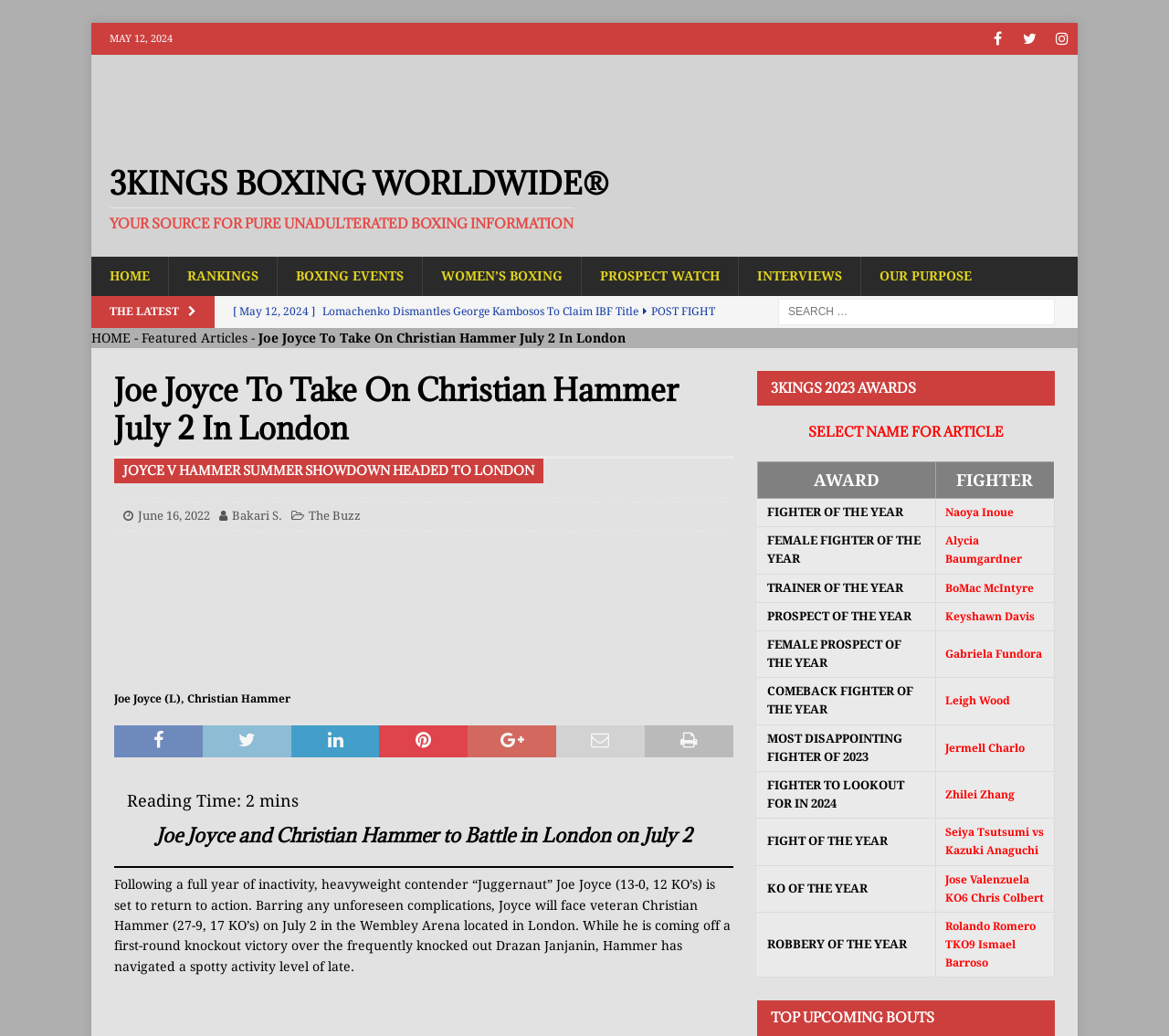Articulate a complete and detailed caption of the webpage elements.

This webpage is about 3Kings Boxing, a website that provides information on boxing news, events, and rankings. At the top of the page, there are social media links to Facebook, Twitter, and Instagram, as well as a logo of 3Kings Boxing. Below the logo, there is a navigation menu with links to different sections of the website, including Home, Rankings, Boxing Events, Women's Boxing, Prospect Watch, Interviews, and Our Purpose.

The main content of the page is divided into two sections. On the left side, there are several news articles with links to read more. The articles are dated from May 12, 2024, to May 10, 2024, and have titles such as "Lomachenko Dismantles George Kambosos To Claim IBF Title" and "Boots Ennis: “Crowley Is Going To Get The Beating Of His Life”". 

On the right side, there is a featured article about Joe Joyce taking on Christian Hammer in a boxing match on July 2 in London. The article has a heading and a subheading, followed by a figure with an image of Joe Joyce and Christian Hammer with pointed fists. Below the image, there is a paragraph of text that provides more information about the upcoming match. 

Further down the page, there is a section with the title "3KINGS 2023 AWARDS" that appears to be a table with different categories such as Fighter of the Year, Female Fighter of the Year, Trainer of the Year, and Prospect of the Year. Each category has a winner's name linked to their profile.